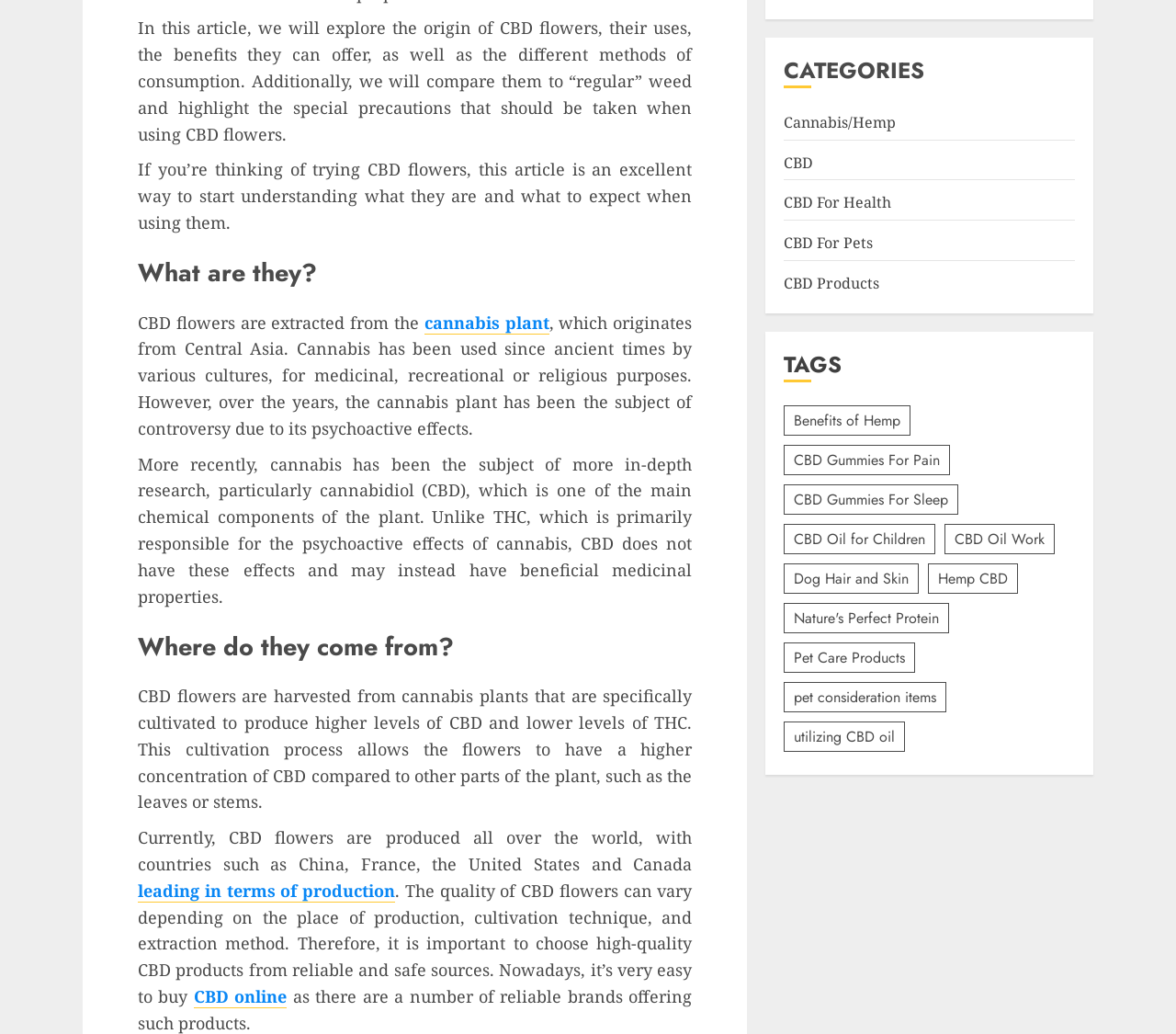Locate the bounding box coordinates of the area you need to click to fulfill this instruction: 'Visit the 'CBD' page'. The coordinates must be in the form of four float numbers ranging from 0 to 1: [left, top, right, bottom].

[0.667, 0.147, 0.692, 0.168]